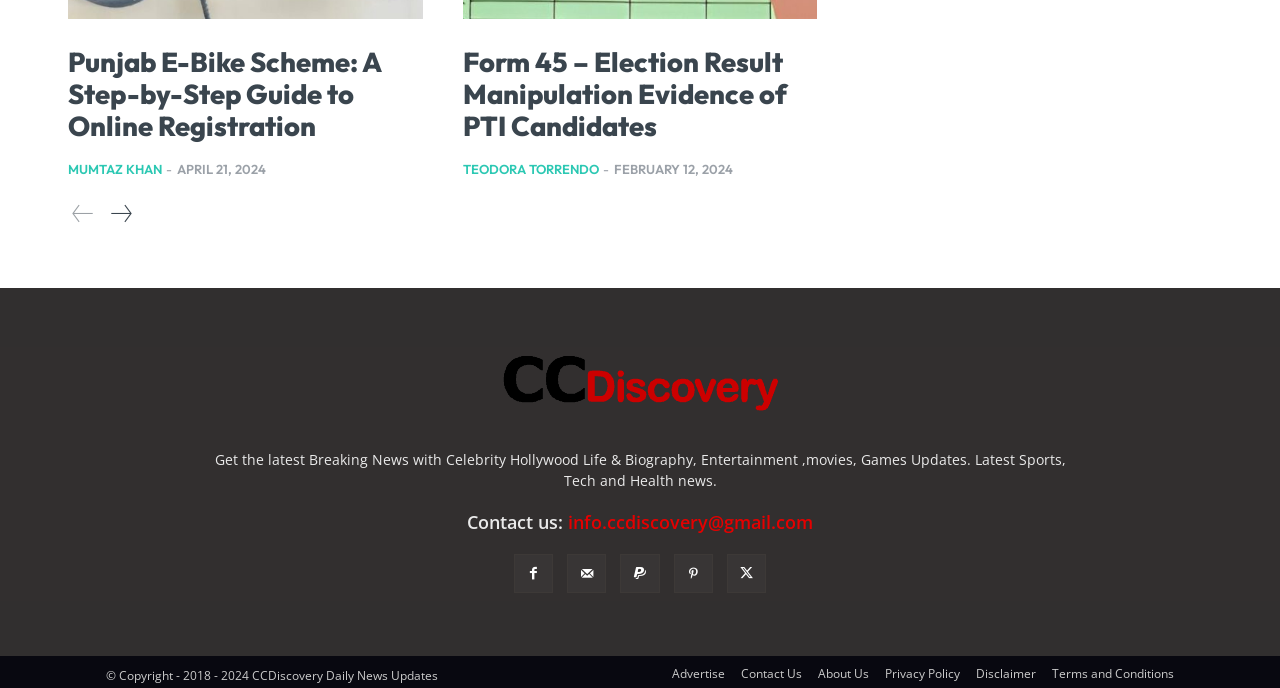Determine the bounding box for the UI element that matches this description: "Mumtaz Khan".

[0.053, 0.232, 0.127, 0.255]